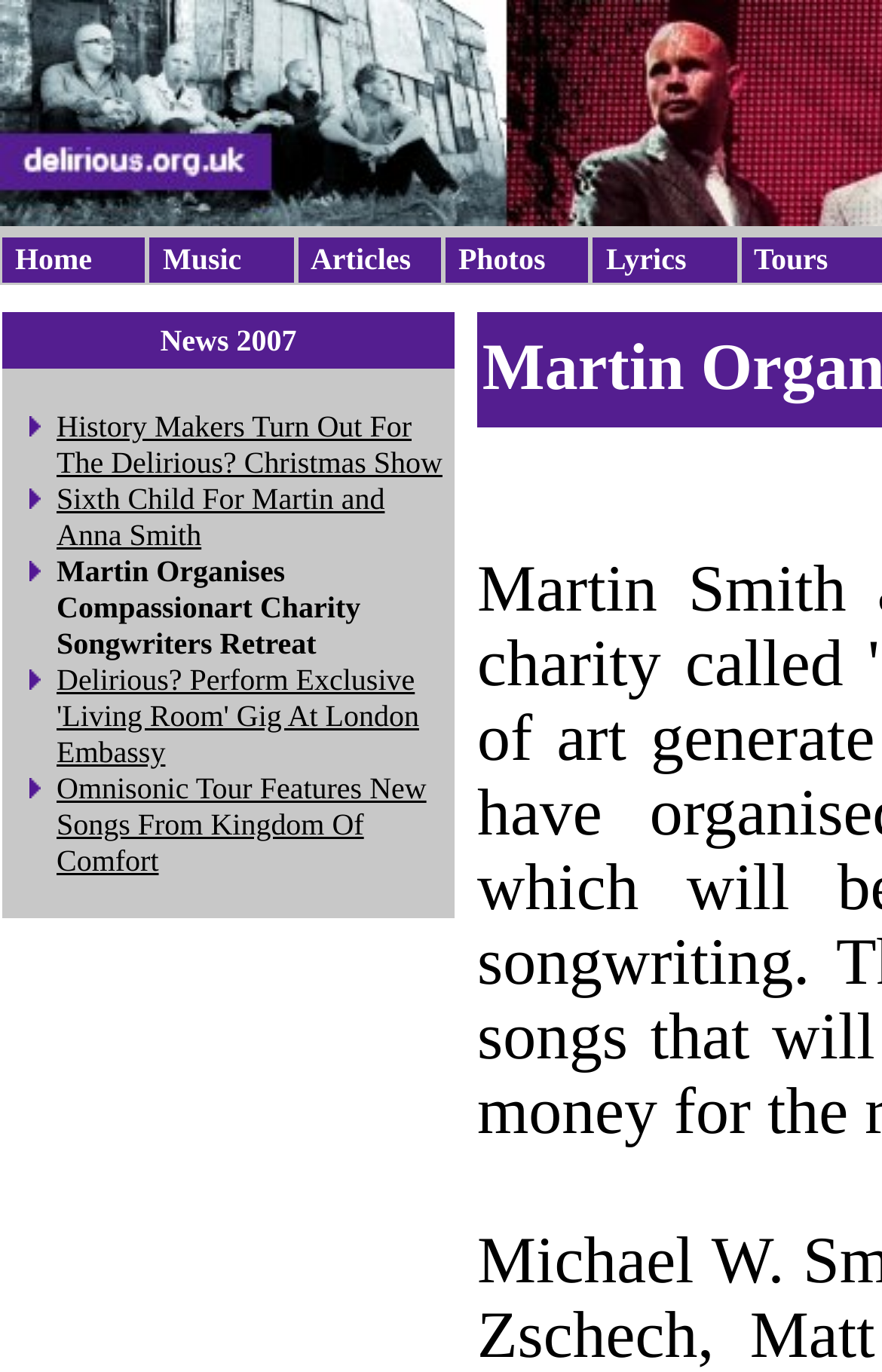Please specify the bounding box coordinates of the area that should be clicked to accomplish the following instruction: "view photos". The coordinates should consist of four float numbers between 0 and 1, i.e., [left, top, right, bottom].

[0.518, 0.173, 0.658, 0.206]